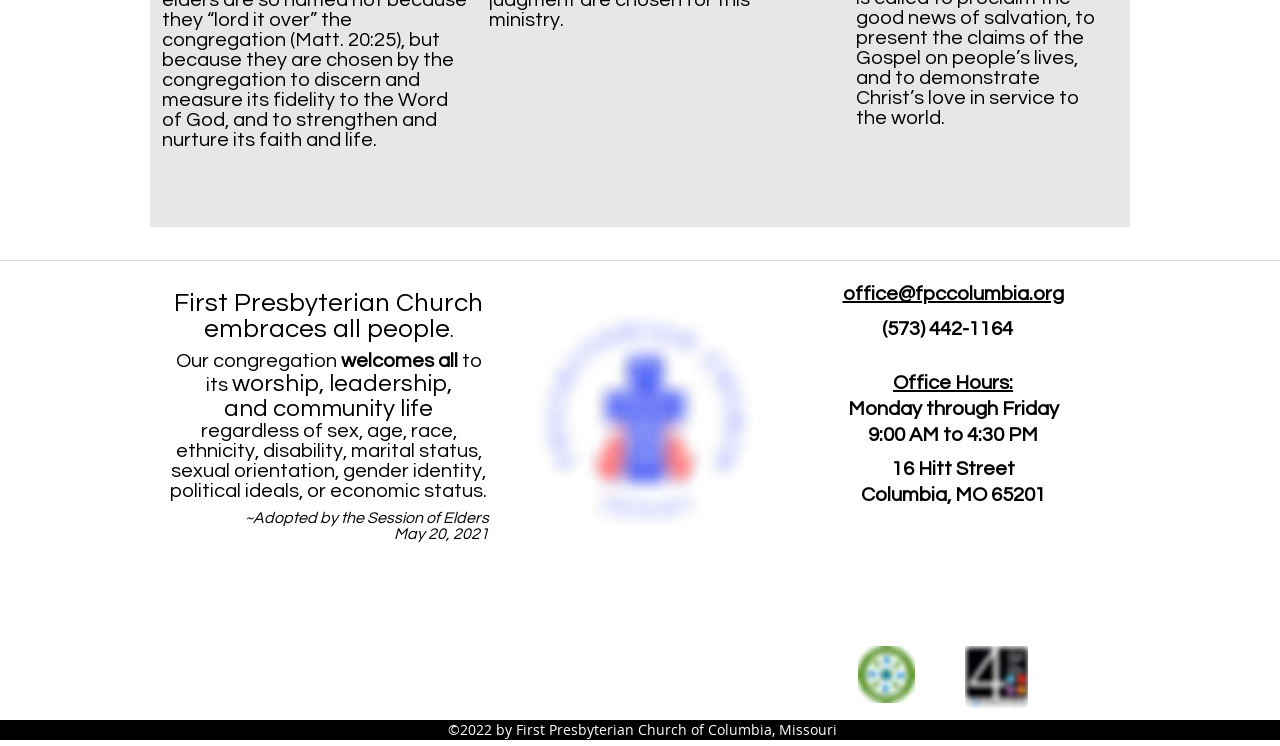What is the phone number of the church office?
Using the image, give a concise answer in the form of a single word or short phrase.

(573) 442-1164